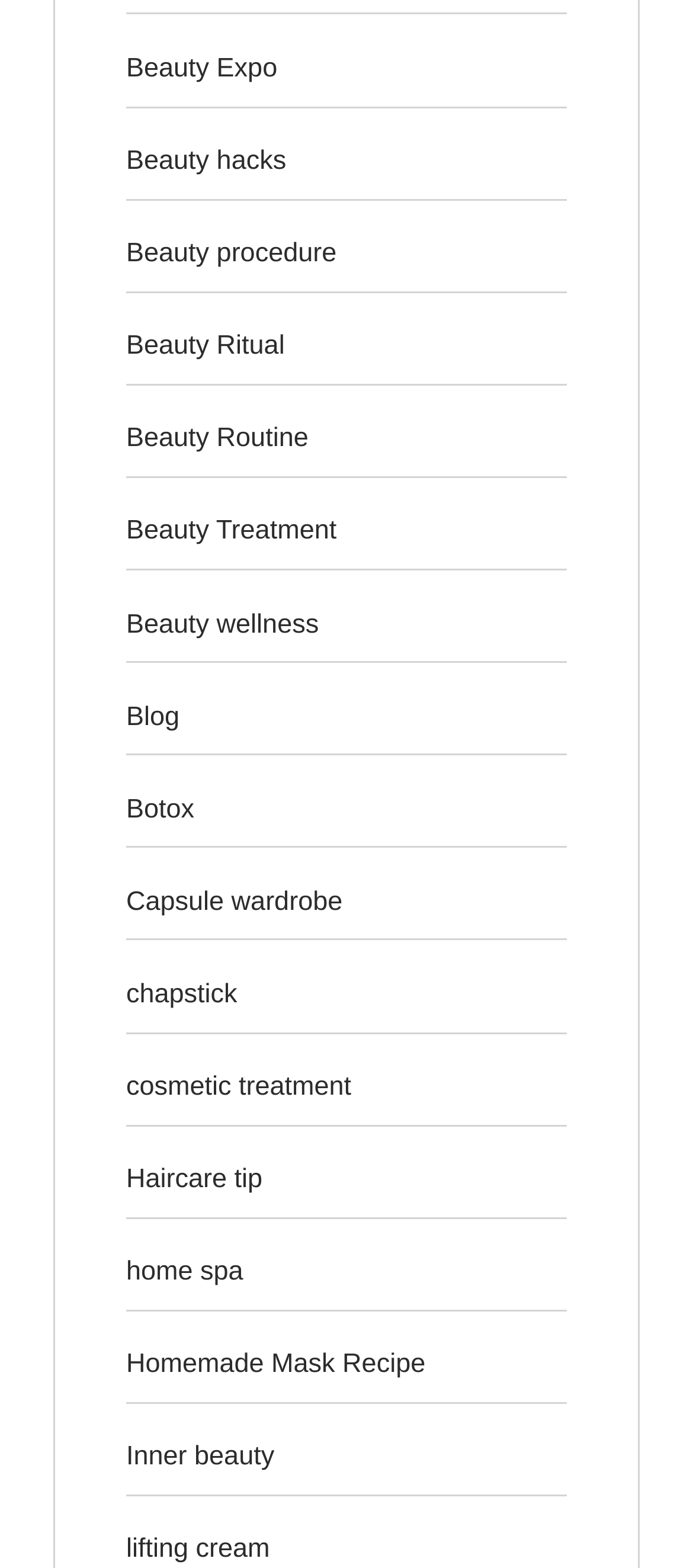Locate the bounding box coordinates of the area to click to fulfill this instruction: "Discover Homemade Mask Recipes". The bounding box should be presented as four float numbers between 0 and 1, in the order [left, top, right, bottom].

[0.182, 0.861, 0.614, 0.88]